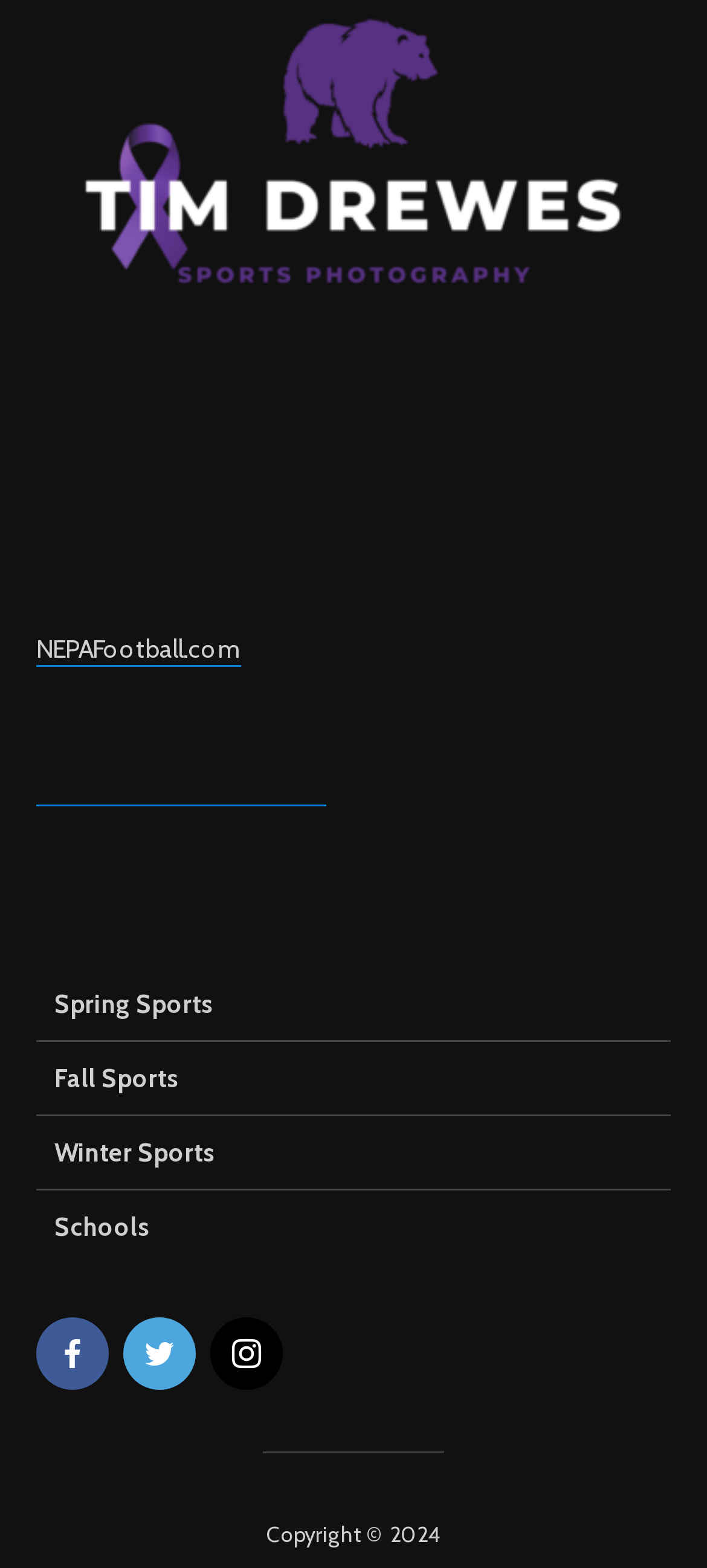What is the copyright year?
Provide a thorough and detailed answer to the question.

The copyright year can be found at the bottom of the webpage in the static text element, which states 'Copyright © 2024'.